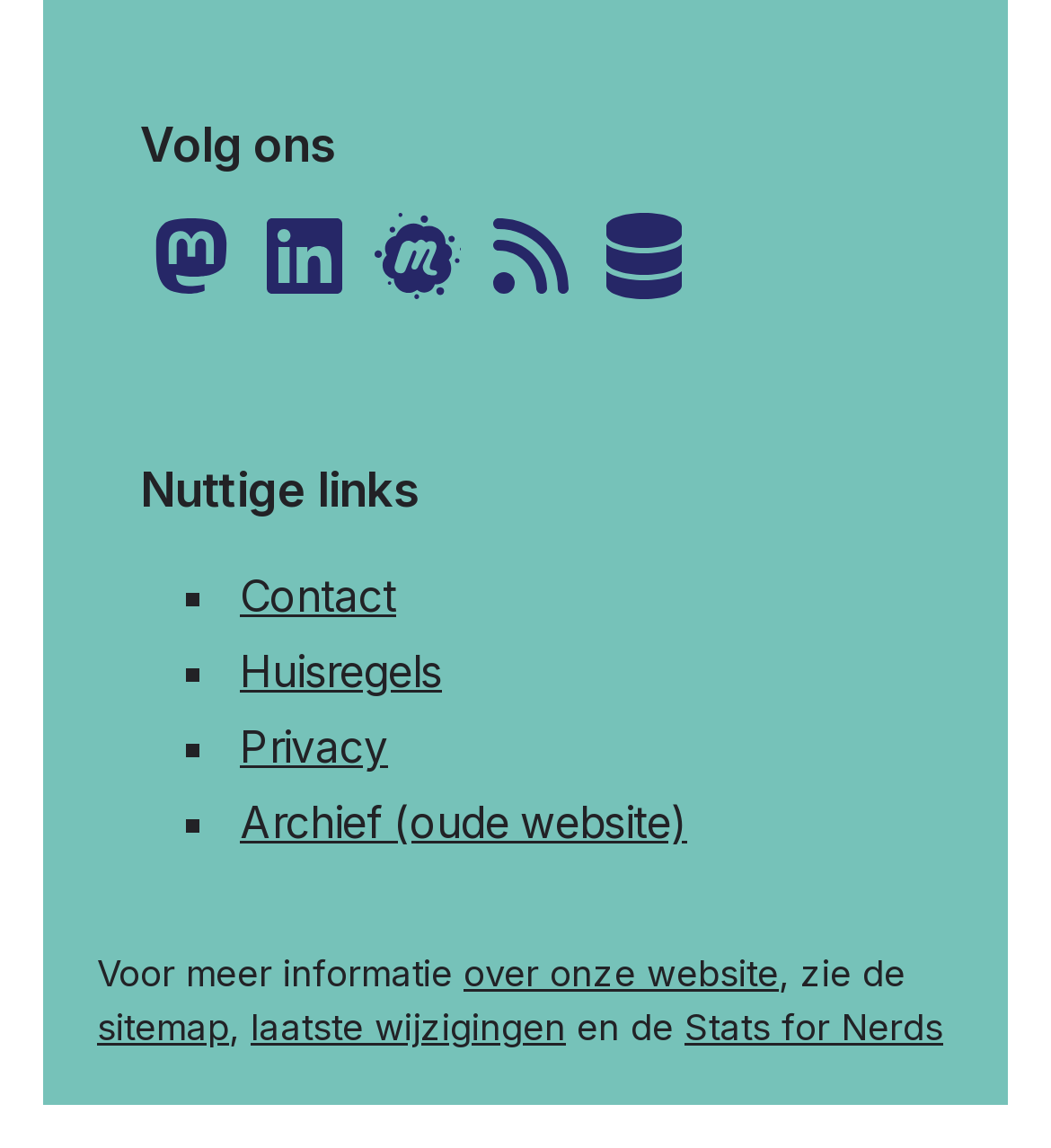Give a one-word or short phrase answer to the question: 
What is the text above the footer section?

Voor meer informatie